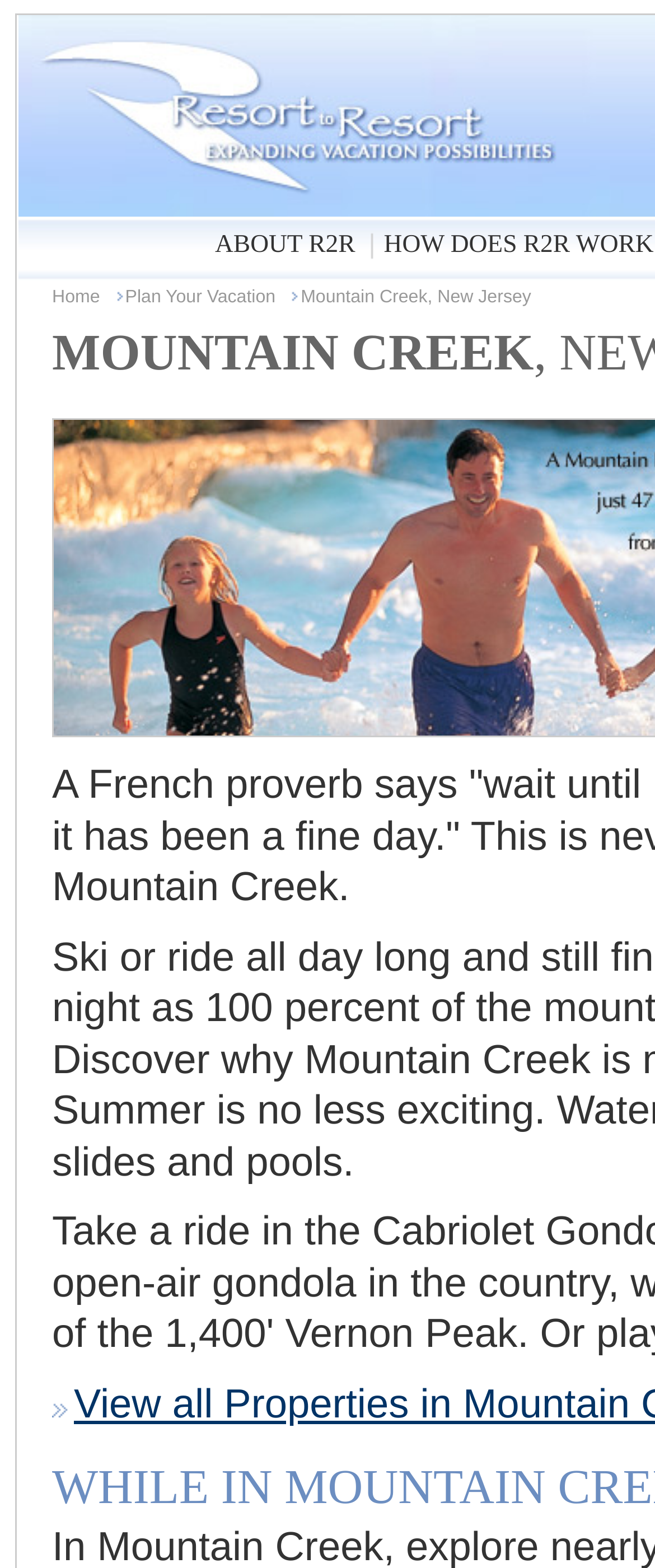How many links are in the top navigation bar?
Look at the image and answer the question with a single word or phrase.

4